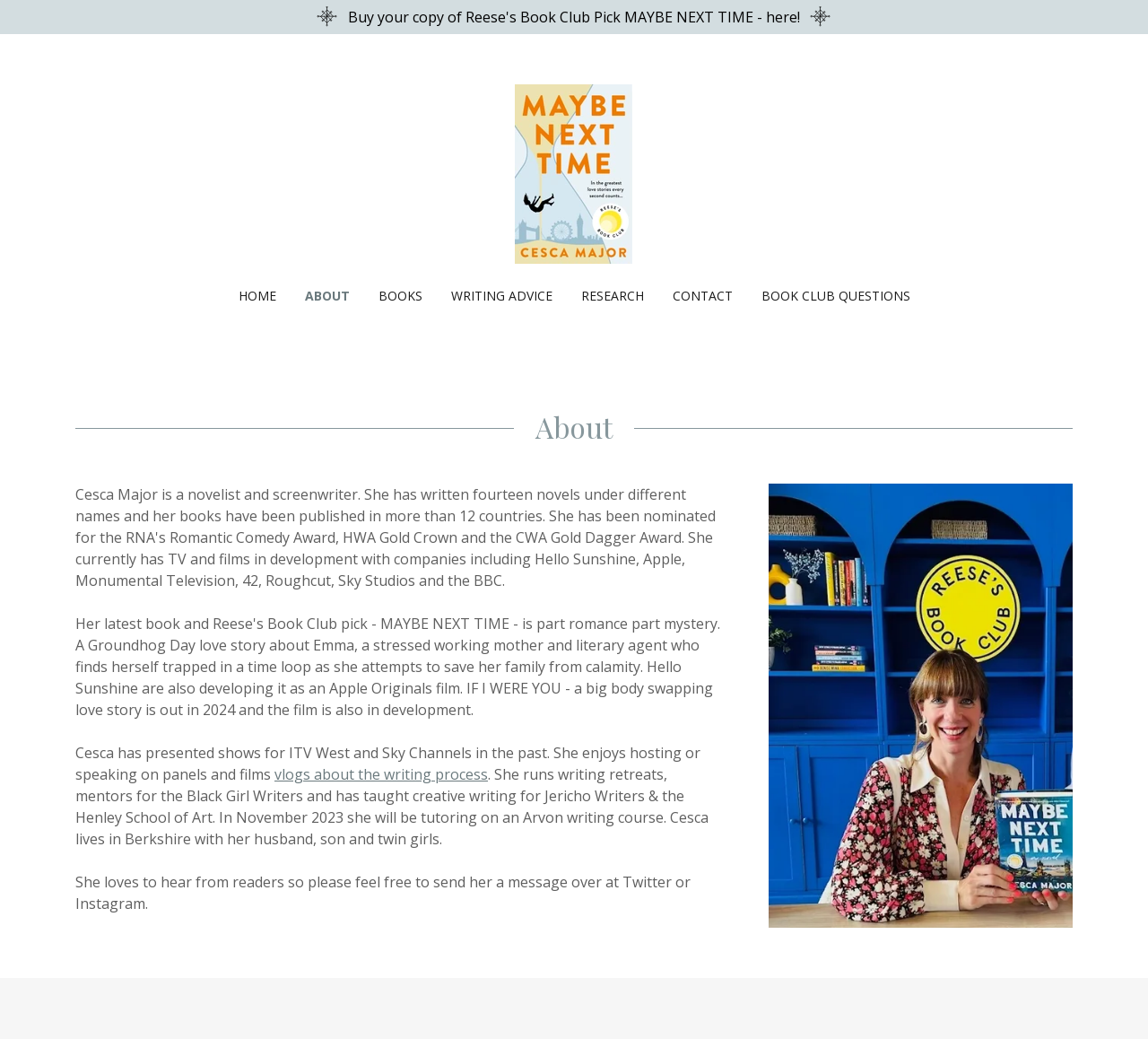Please locate the bounding box coordinates of the element's region that needs to be clicked to follow the instruction: "Contact Cesca through Twitter or Instagram". The bounding box coordinates should be provided as four float numbers between 0 and 1, i.e., [left, top, right, bottom].

[0.066, 0.839, 0.602, 0.879]